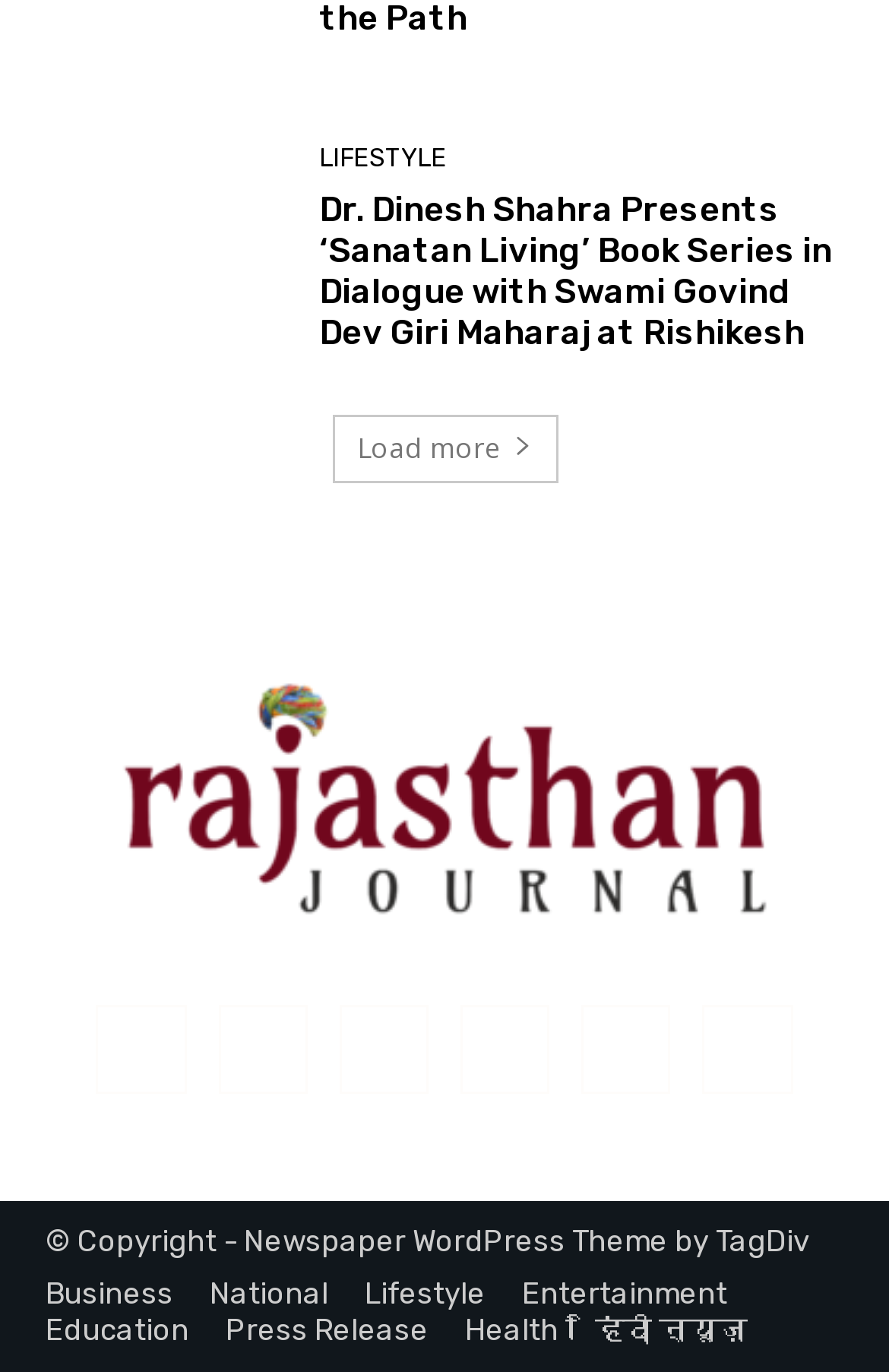What is the name of the journal mentioned on the webpage?
Provide an in-depth and detailed answer to the question.

The answer can be found in the link element with the text 'Rajasthan Journal' and its corresponding image element.